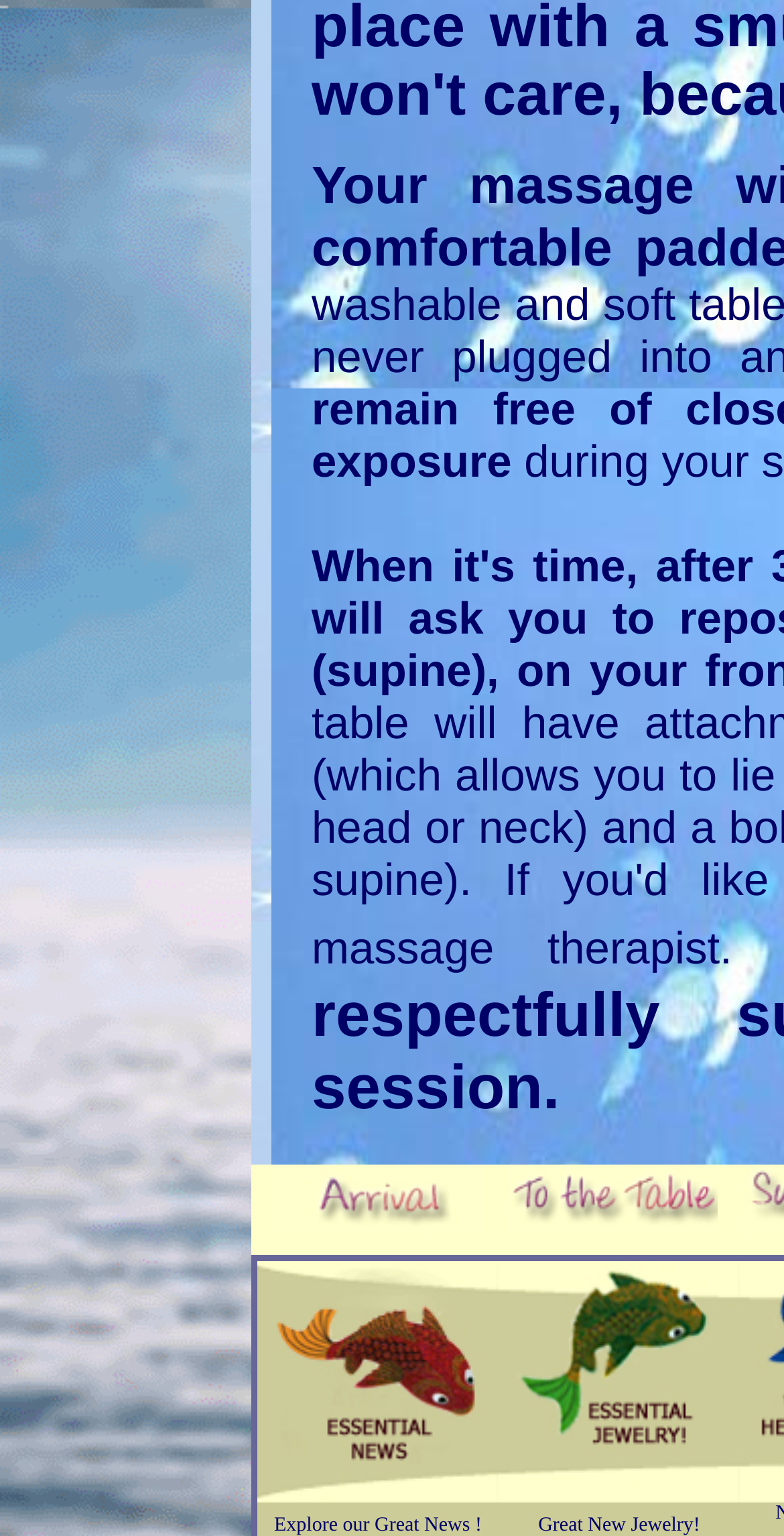Given the element description, predict the bounding box coordinates in the format (top-left x, top-left y, bottom-right x, bottom-right y), using floating point numbers between 0 and 1: name="tothetableroll"

[0.646, 0.792, 0.915, 0.807]